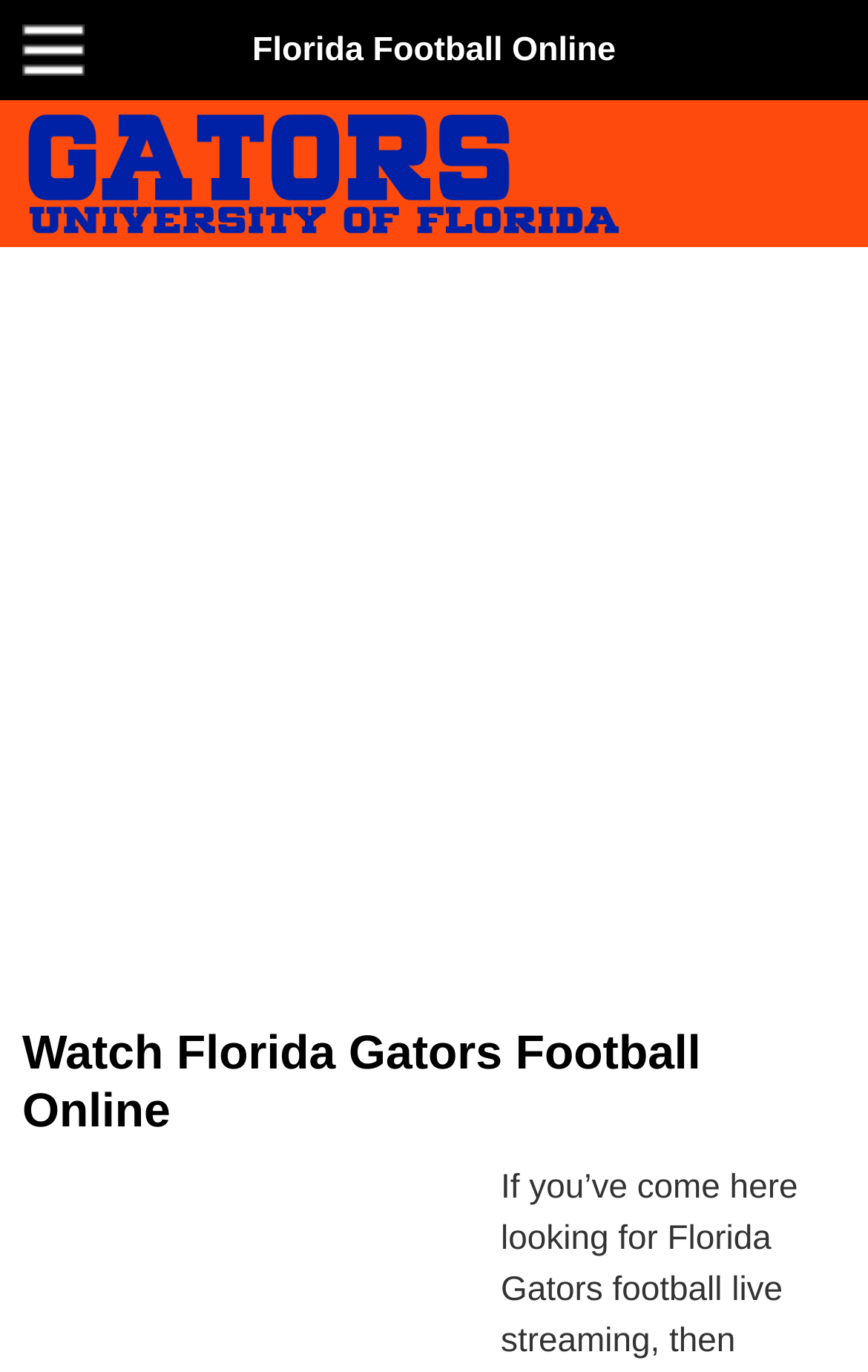Please reply to the following question with a single word or a short phrase:
What is the name of the university?

University of Florida